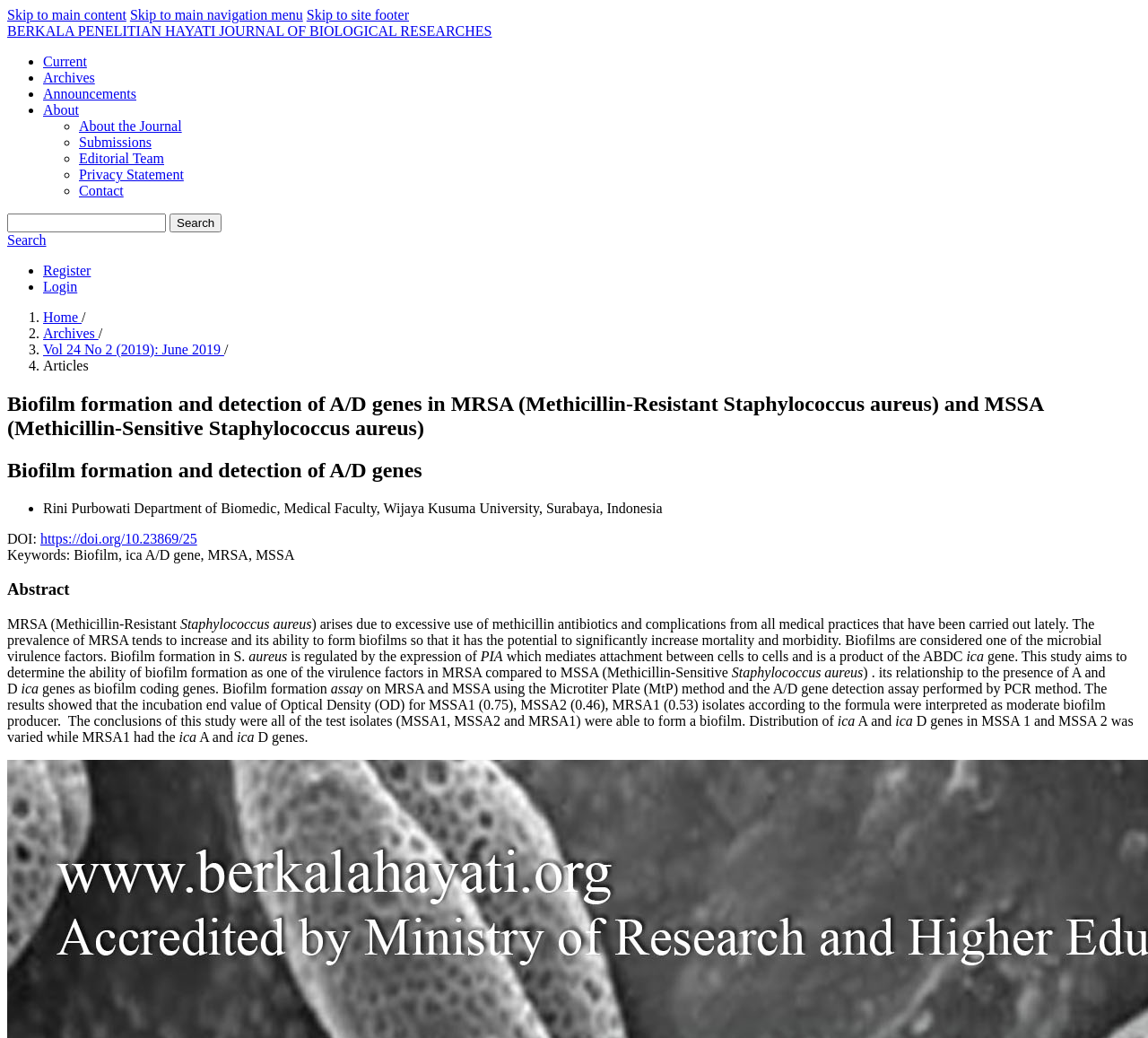Identify and extract the heading text of the webpage.

Biofilm formation and detection of A/D genes in MRSA (Methicillin-Resistant Staphylococcus aureus) and MSSA (Methicillin-Sensitive Staphylococcus aureus)